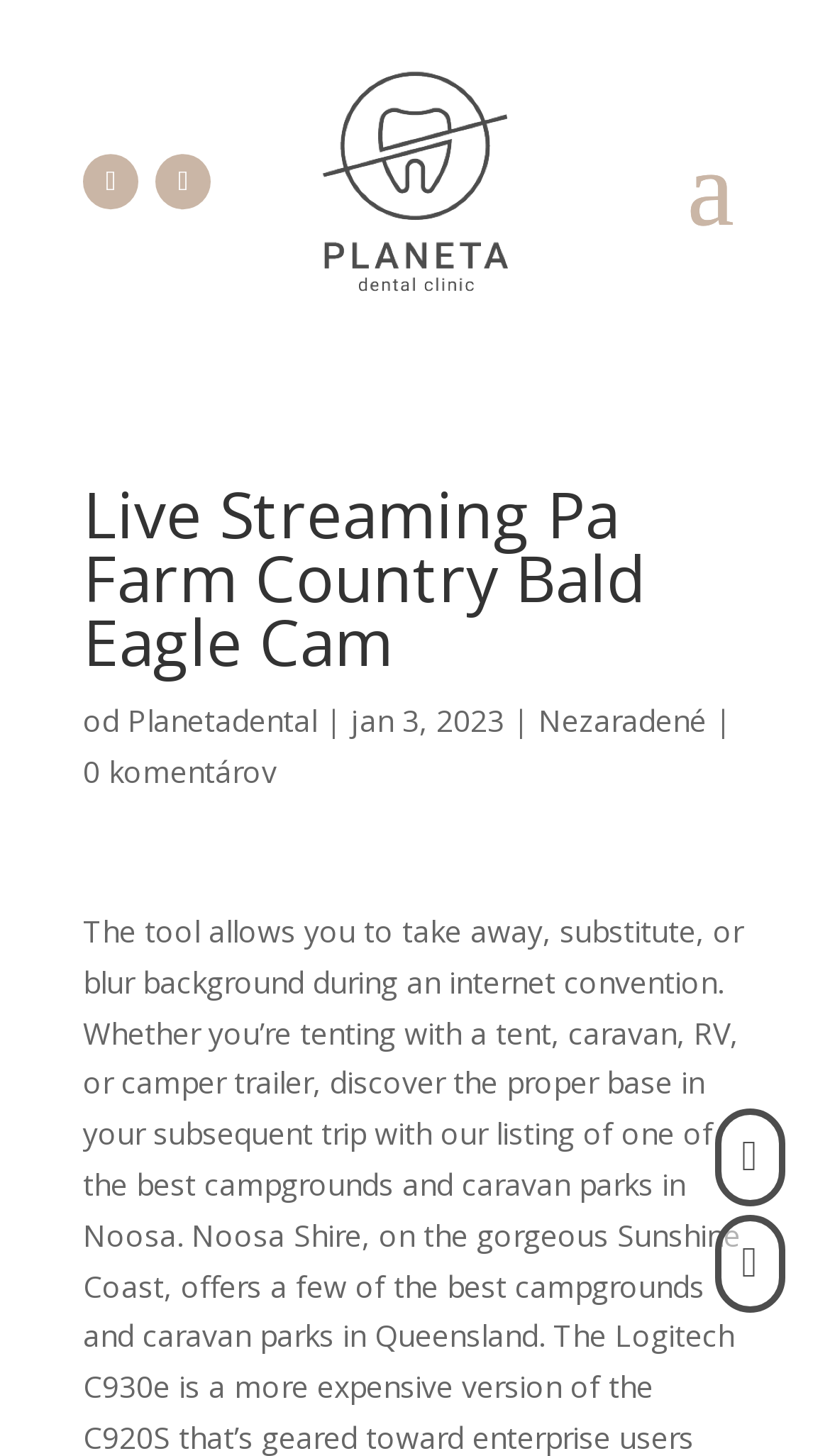What is the symbol before the 'Planetadental' link?
Based on the image, please offer an in-depth response to the question.

I found the symbol '|' before the 'Planetadental' link by looking at the StaticText element with bounding box coordinates [0.382, 0.481, 0.423, 0.509] which is adjacent to the 'Planetadental' link with bounding box coordinates [0.154, 0.481, 0.382, 0.509].